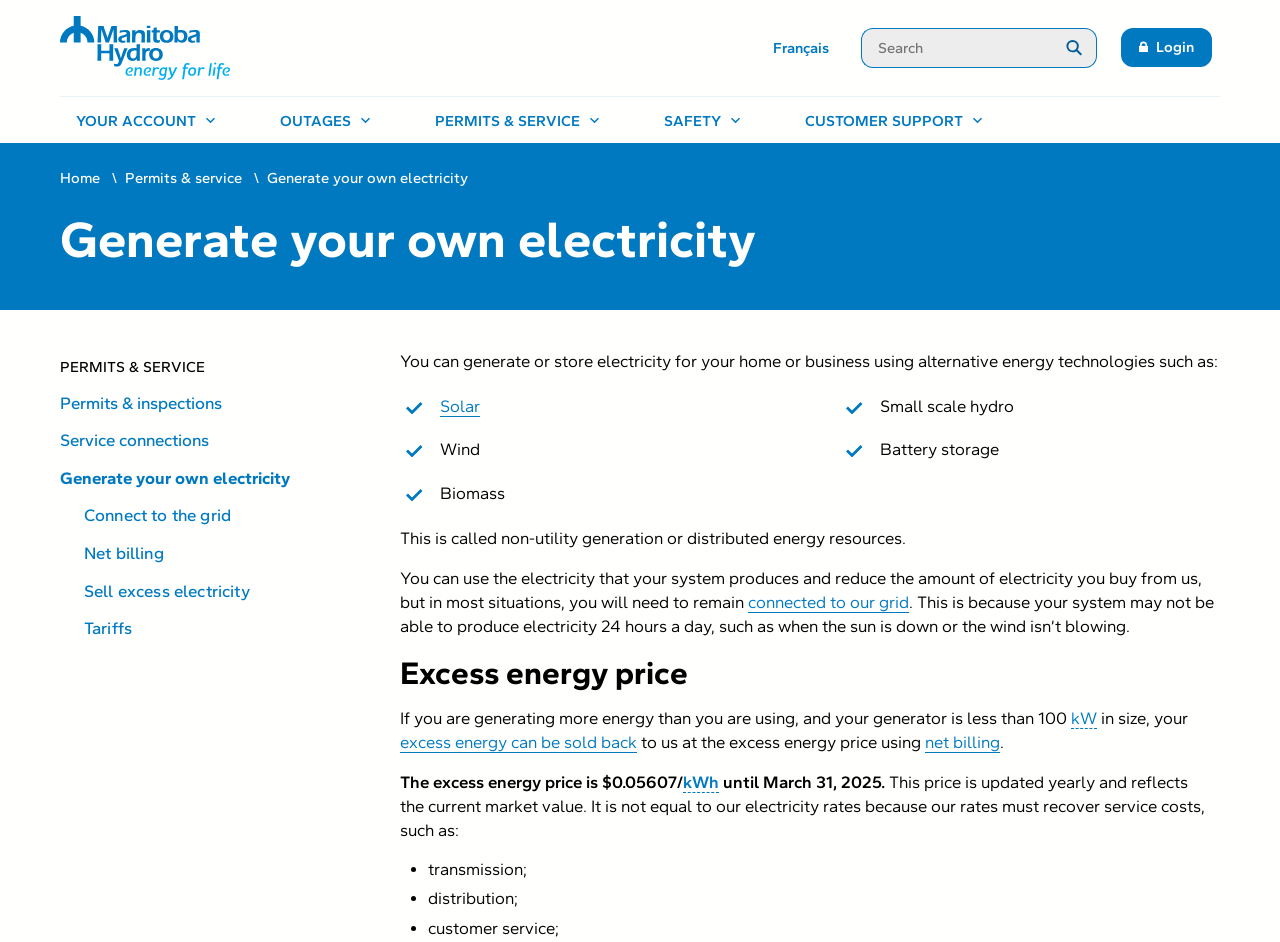Please identify the bounding box coordinates of the element's region that should be clicked to execute the following instruction: "Search for something". The bounding box coordinates must be four float numbers between 0 and 1, i.e., [left, top, right, bottom].

[0.673, 0.03, 0.857, 0.072]